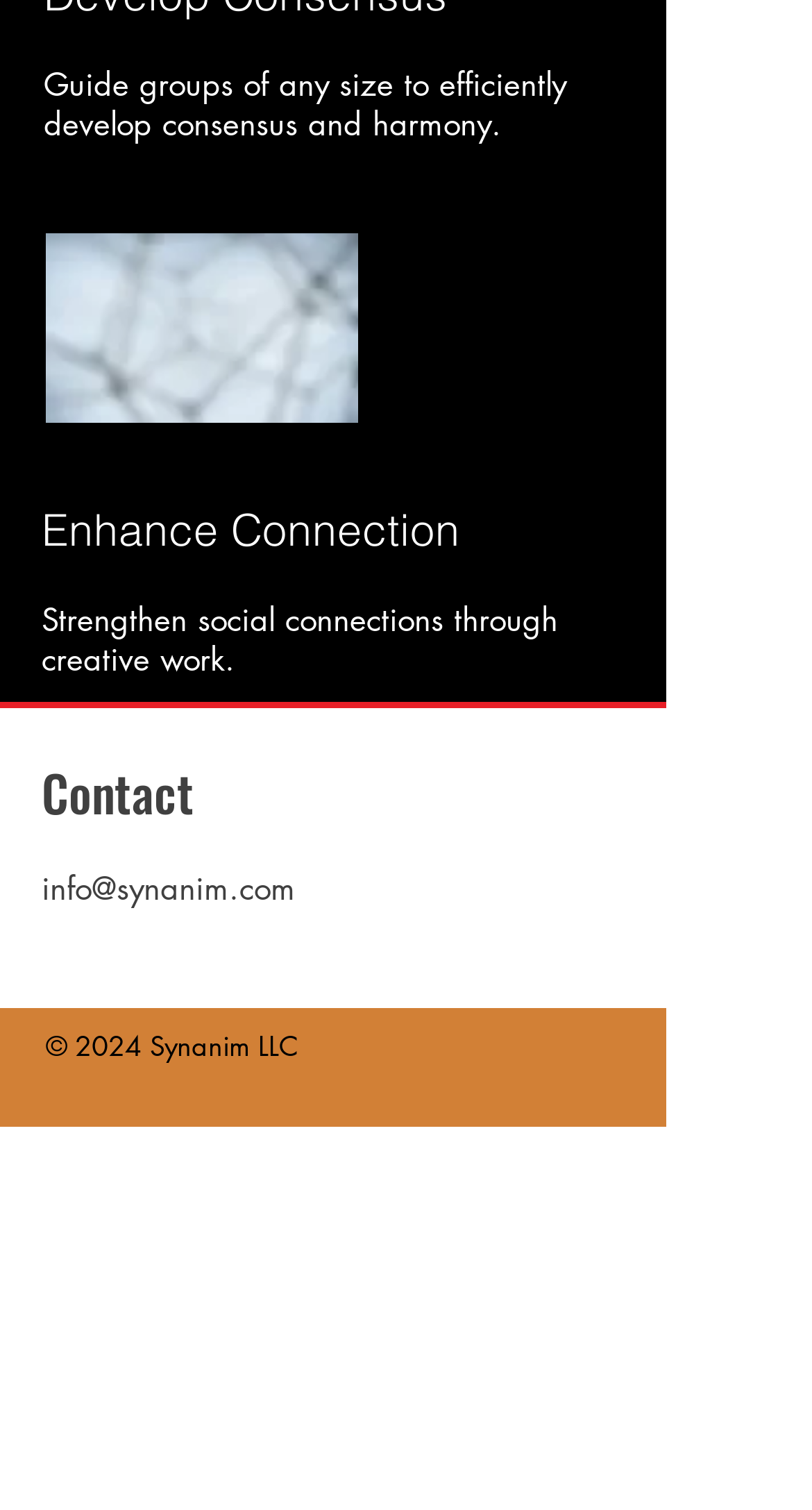Based on the element description, predict the bounding box coordinates (top-left x, top-left y, bottom-right x, bottom-right y) for the UI element in the screenshot: © 2024 Synanim LLC

[0.056, 0.68, 0.367, 0.704]